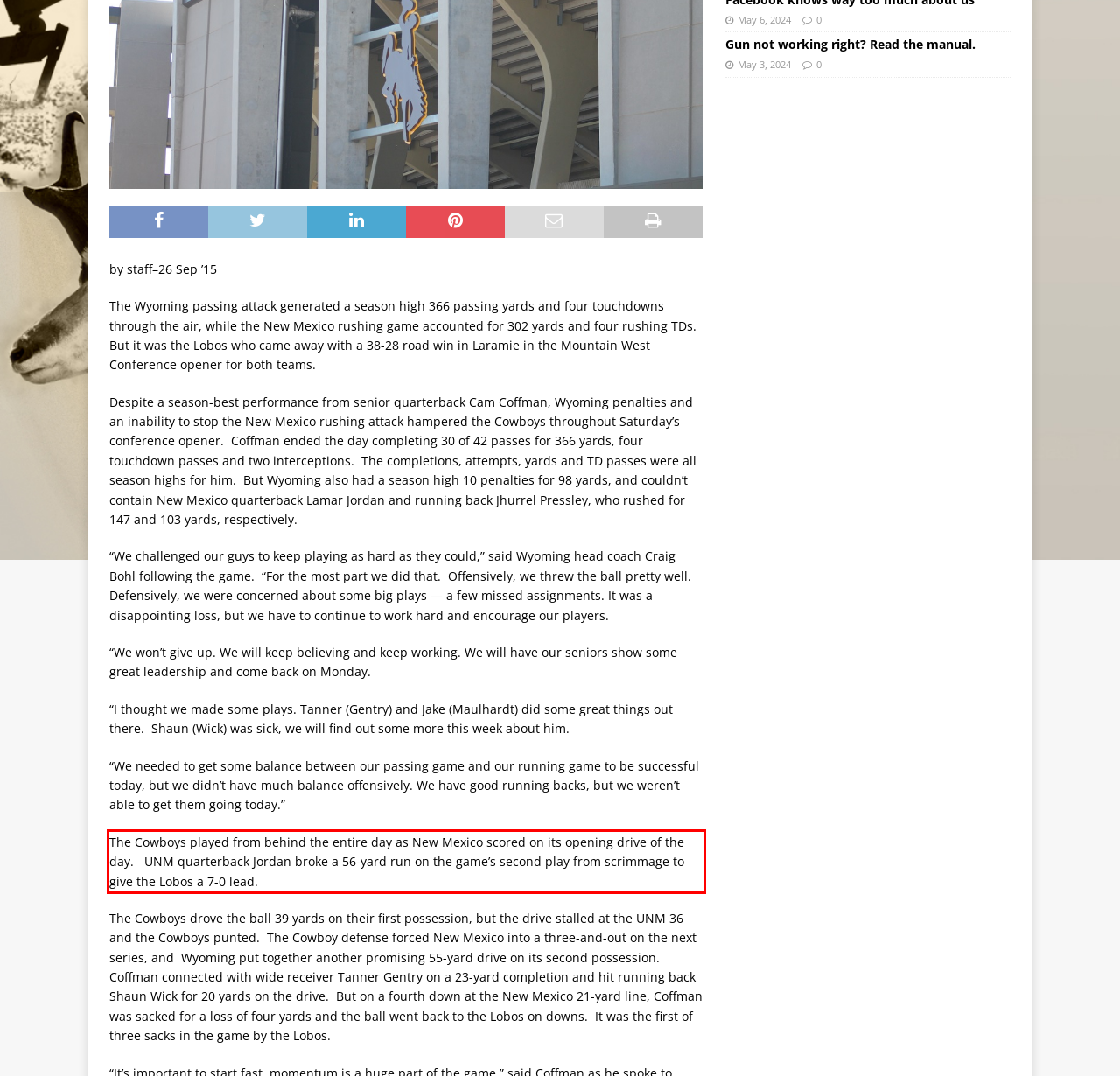Please analyze the screenshot of a webpage and extract the text content within the red bounding box using OCR.

The Cowboys played from behind the entire day as New Mexico scored on its opening drive of the day. UNM quarterback Jordan broke a 56-yard run on the game’s second play from scrimmage to give the Lobos a 7-0 lead.